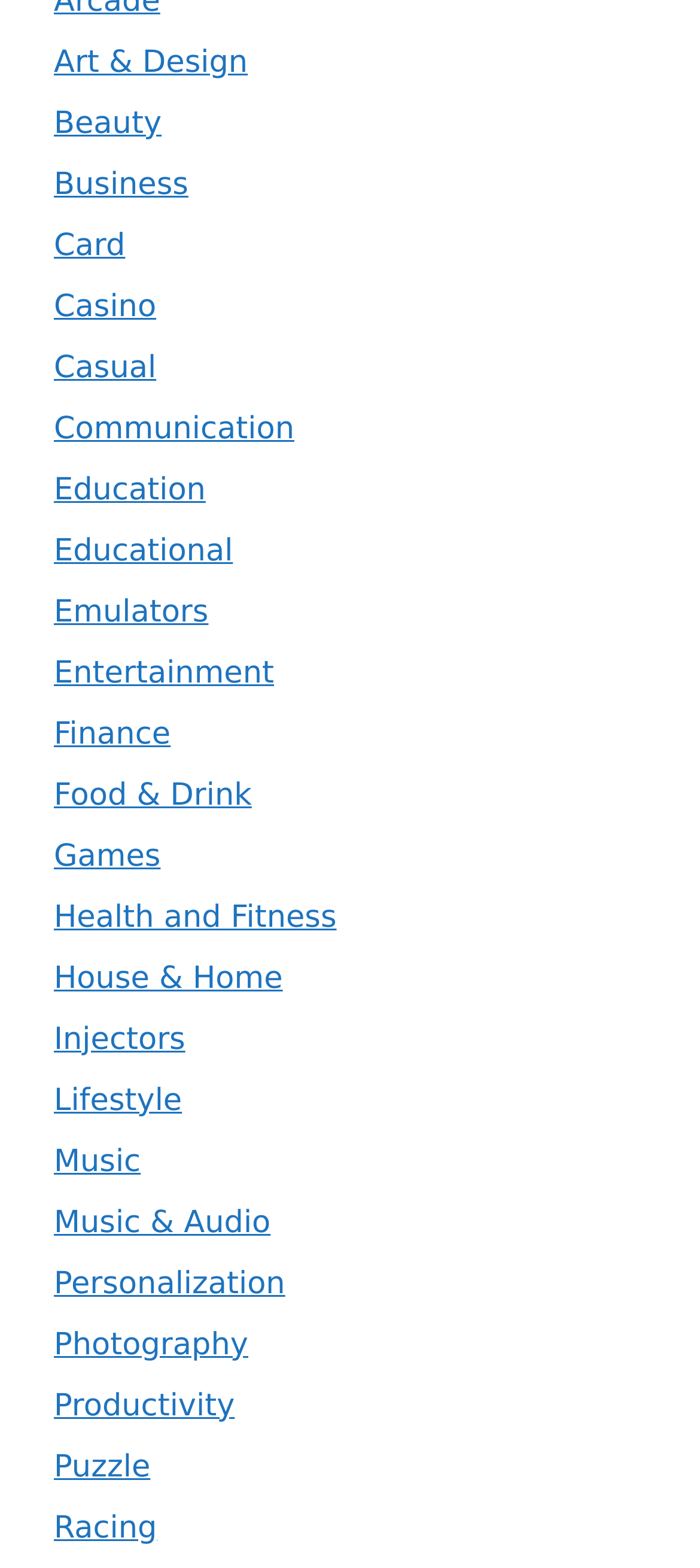Respond with a single word or short phrase to the following question: 
What is the first category listed on the webpage?

Art & Design